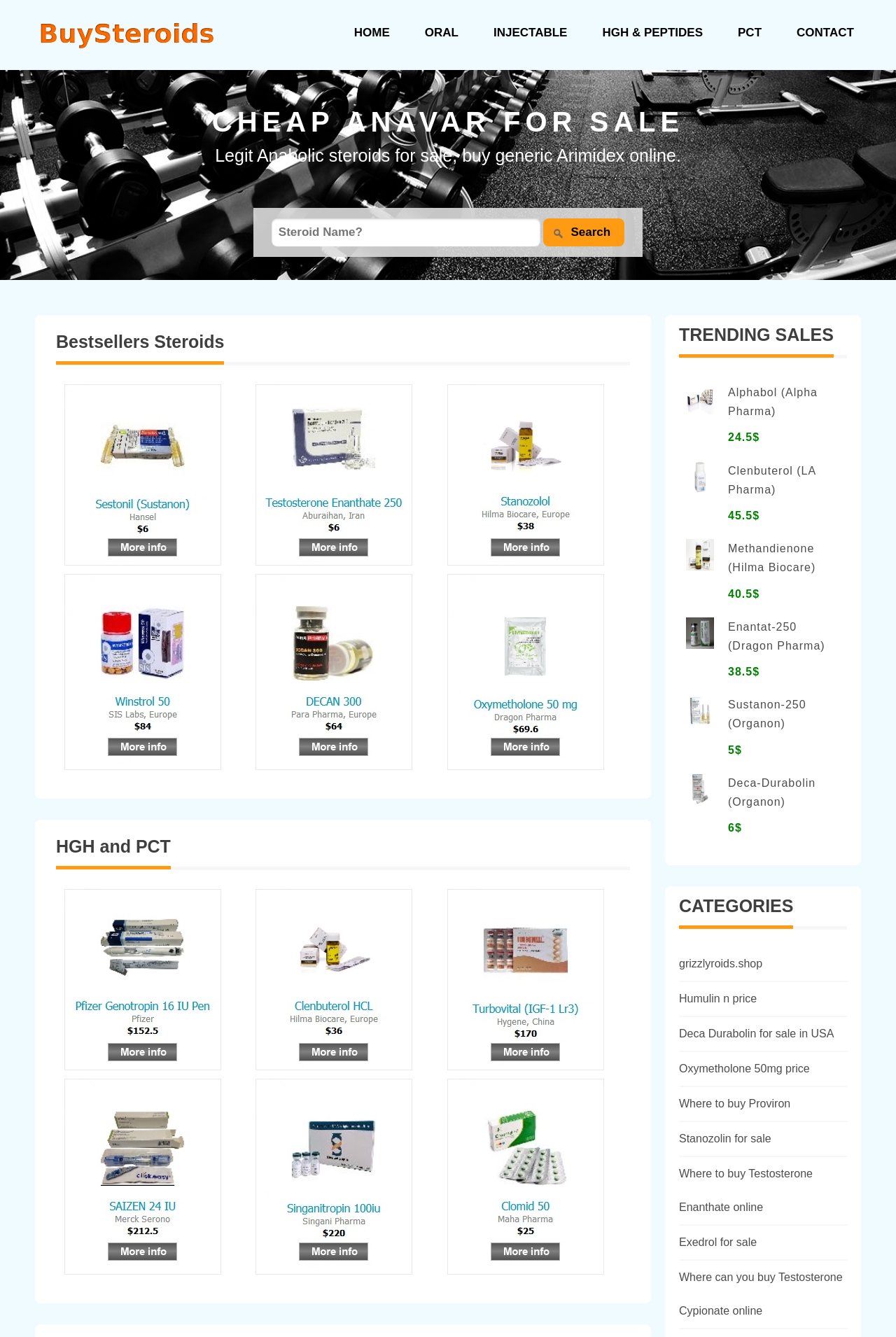Can you identify the bounding box coordinates of the clickable region needed to carry out this instruction: 'View bestsellers'? The coordinates should be four float numbers within the range of 0 to 1, stated as [left, top, right, bottom].

[0.07, 0.286, 0.248, 0.295]